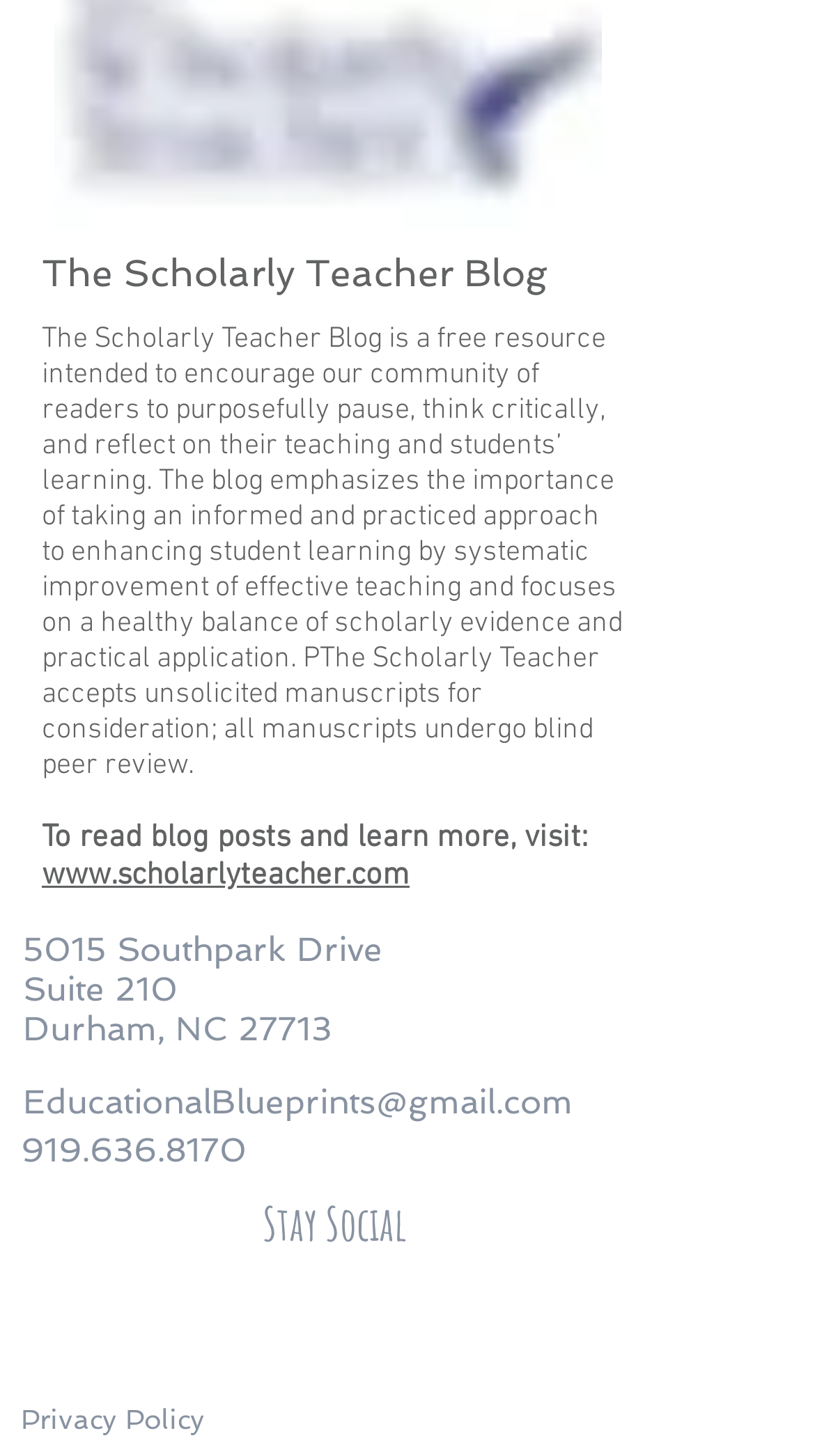Answer the following inquiry with a single word or phrase:
How many social media platforms are listed?

4